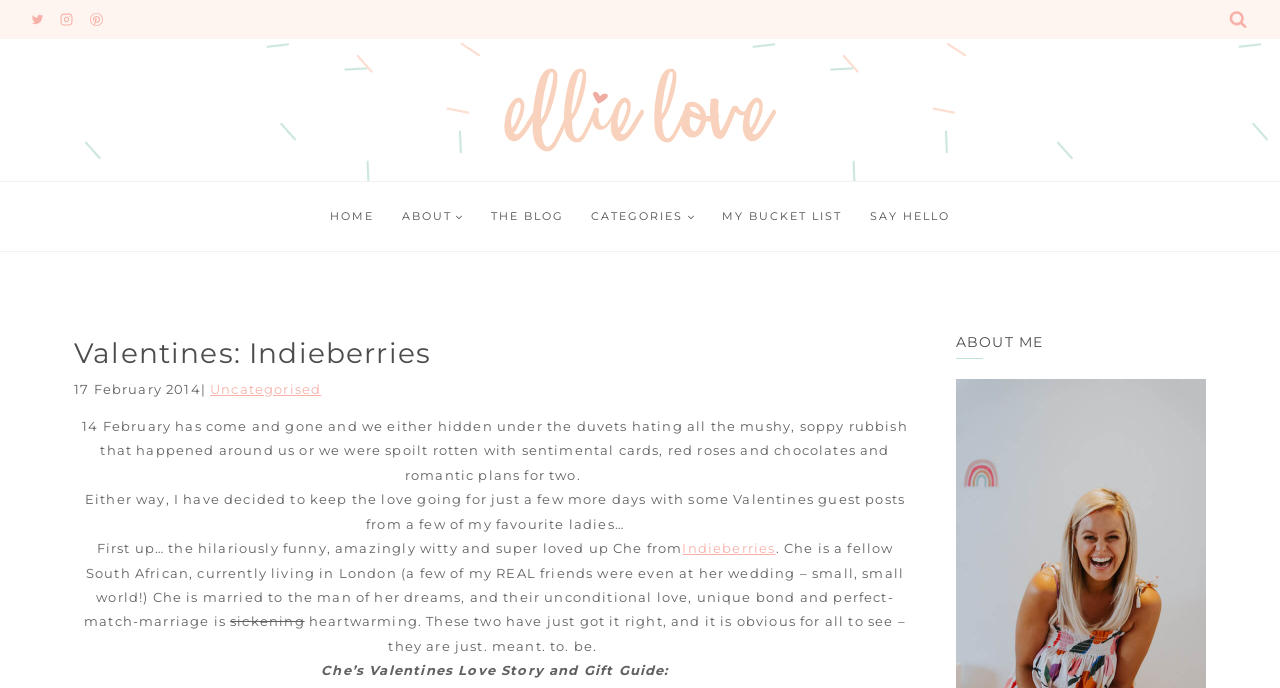Predict the bounding box coordinates of the area that should be clicked to accomplish the following instruction: "Explore the blog". The bounding box coordinates should consist of four float numbers between 0 and 1, i.e., [left, top, right, bottom].

[0.372, 0.289, 0.451, 0.339]